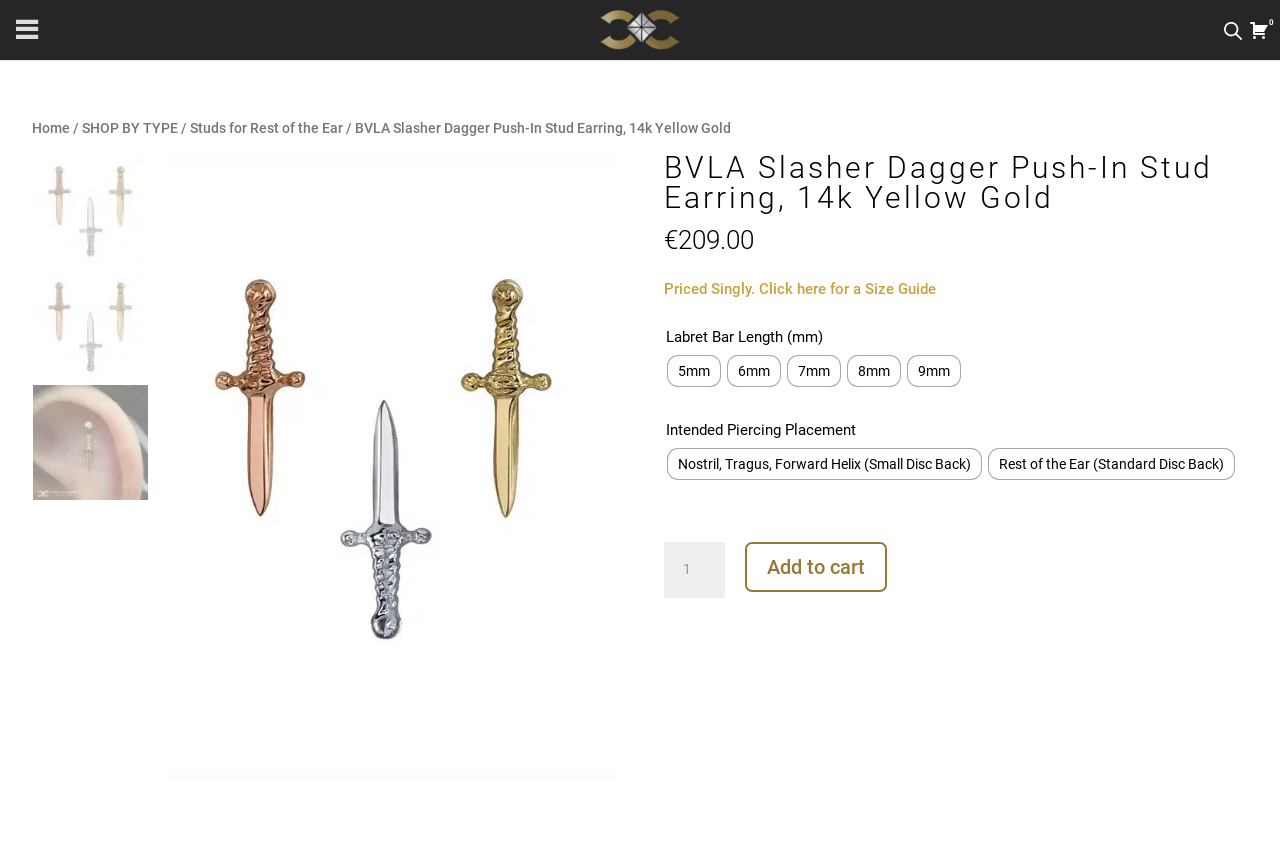What is the price of the earring?
Craft a detailed and extensive response to the question.

I found the price of the earring by looking at the text next to the euro symbol, which is '209.00'. This text is located below the main image of the earring and above the 'Priced Singly. Click here for a Size Guide' link.